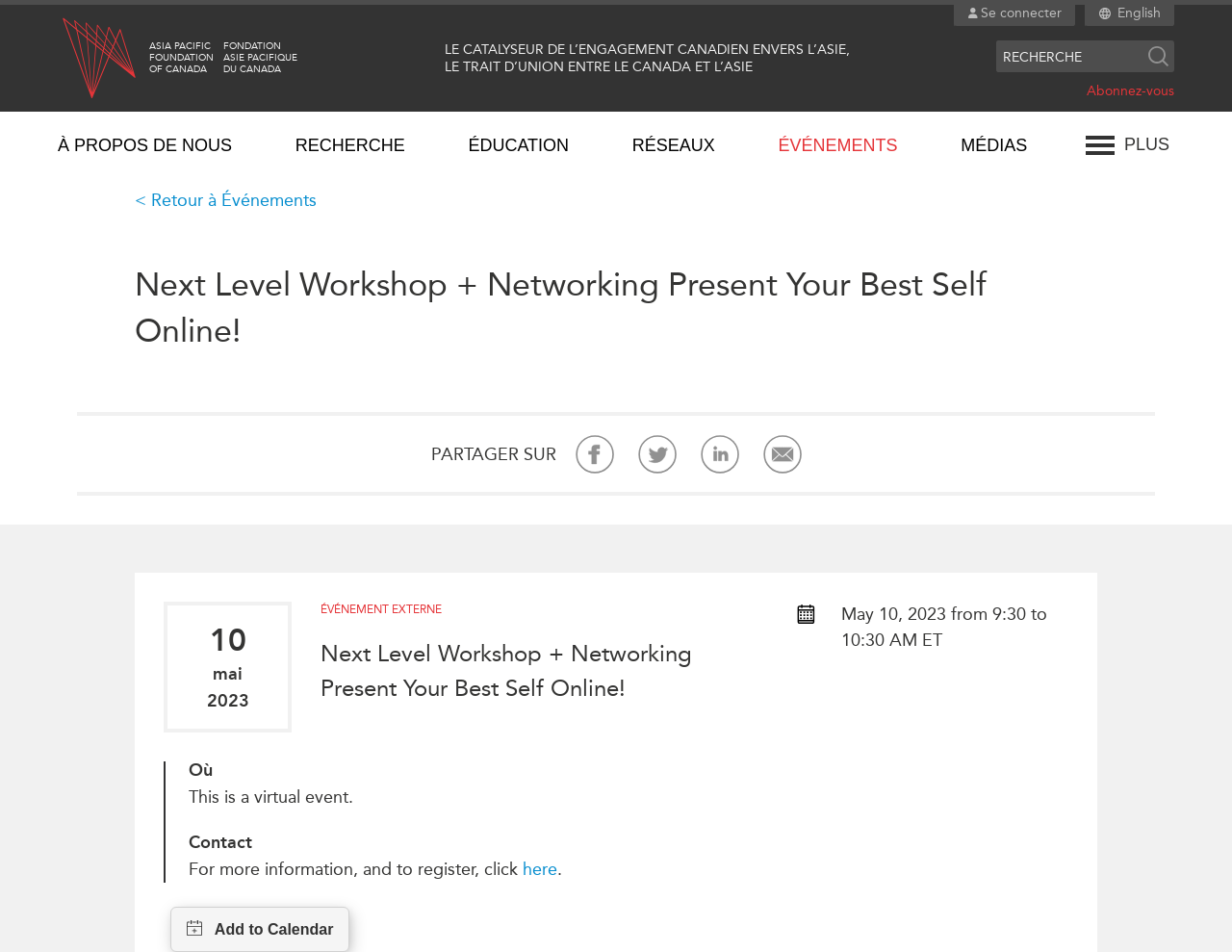Determine the bounding box coordinates of the clickable region to execute the instruction: "Switch to English". The coordinates should be four float numbers between 0 and 1, denoted as [left, top, right, bottom].

[0.892, 0.0, 0.942, 0.027]